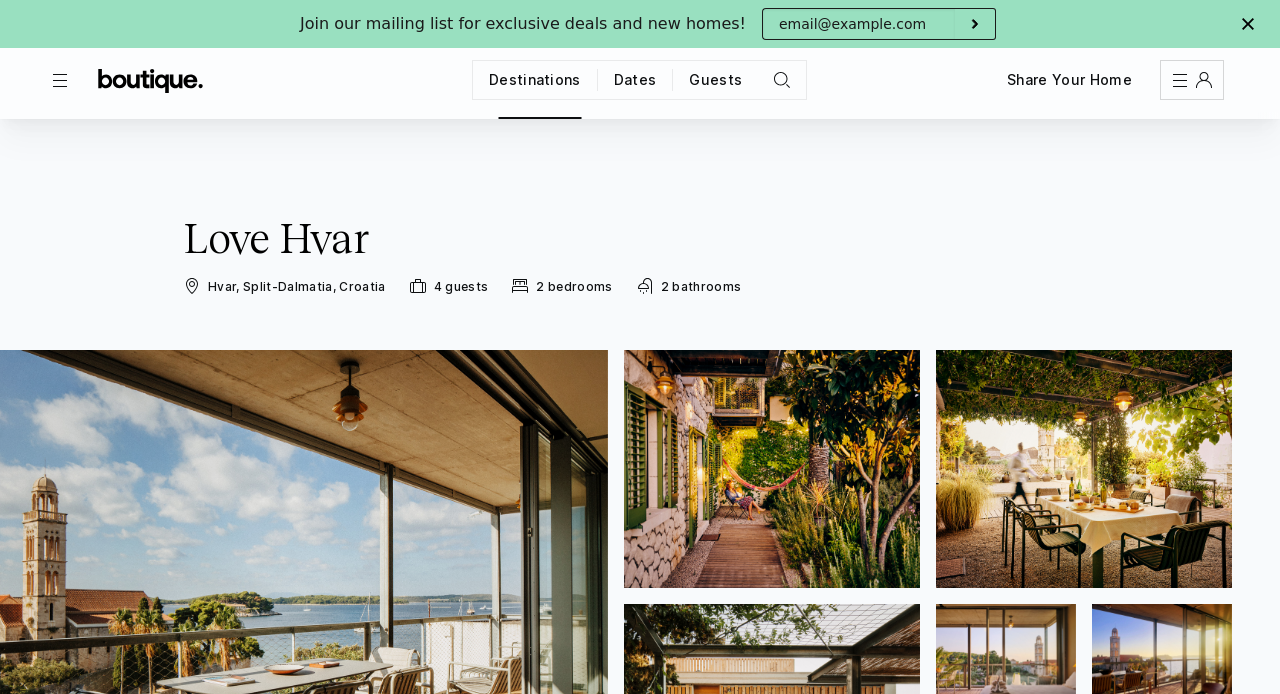Locate the bounding box coordinates for the element described below: "Auto". The coordinates must be four float values between 0 and 1, formatted as [left, top, right, bottom].

[0.698, 0.621, 0.783, 0.675]